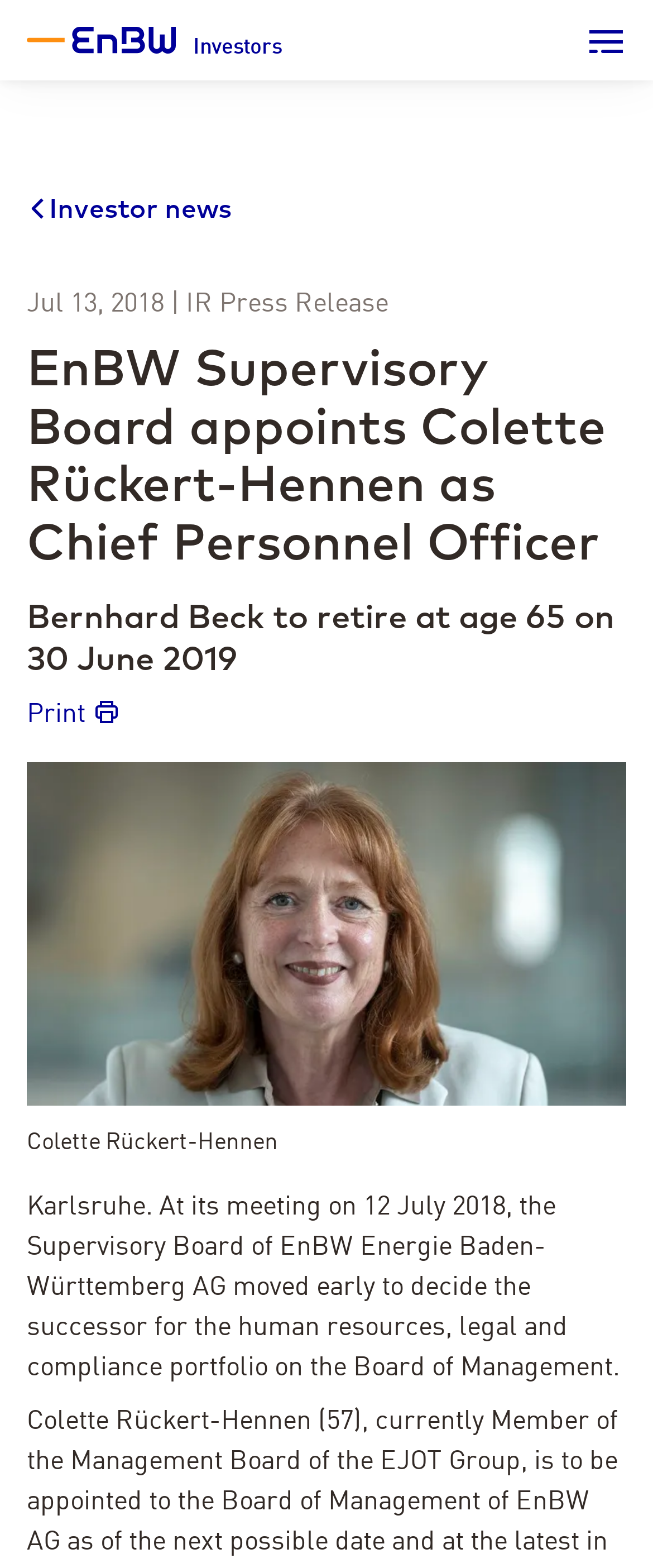Provide a thorough and detailed response to the question by examining the image: 
What is the topic of the news article?

I found the answer by looking at the overall structure of the webpage and the content of the heading and StaticText elements. The heading mentions the appointment of Colette Rückert-Hennen, and the surrounding text provides more context about the appointment. Therefore, the topic of the news article is the EnBW Supervisory Board appointment.